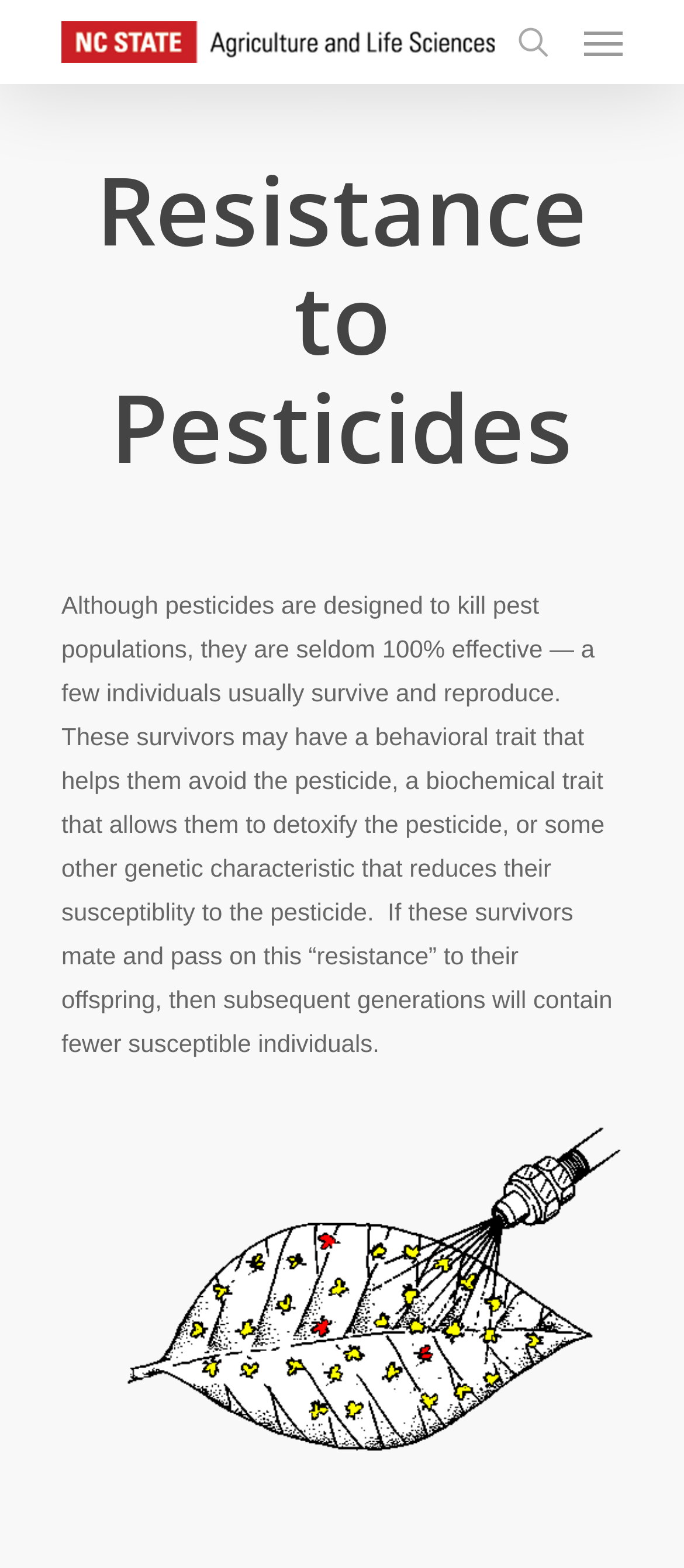Determine the main headline of the webpage and provide its text.

Resistance to Pesticides